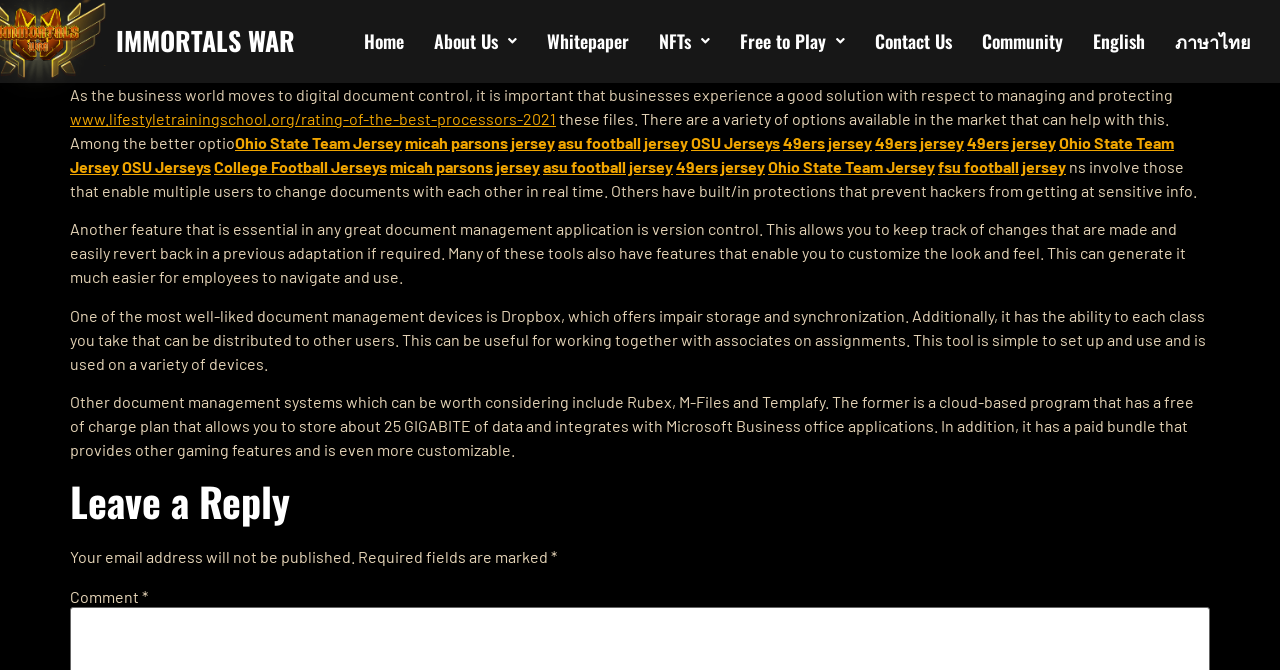Elaborate on the different components and information displayed on the webpage.

The webpage is about determining the best document management software program. At the top, there is a heading "IMMORTALS WAR" followed by a navigation menu with links to "Home", "About Us", "Whitepaper", "NFTs", "Free to Play", "Contact Us", "Community", and language options.

Below the navigation menu, there is a block of text that discusses the importance of digital document control and the various options available in the market. The text is divided into three paragraphs, with links to external websites and jersey-related keywords scattered throughout.

The first paragraph mentions the need for a good solution for managing and protecting digital files. The second paragraph talks about the features of a good document management system, including real-time collaboration and built-in protections. The third paragraph discusses the importance of version control and customization in a document management application.

Following the text block, there are several links to jersey-related keywords, including "Ohio State Team Jersey", "OSU Jerseys", "College Football Jerseys", and "49ers jersey". These links are arranged in a grid-like pattern, with multiple instances of the same link.

At the bottom of the page, there is a section for leaving a reply, with a heading "Leave a Reply" and a text field for entering a comment. Below the comment field, there are notes indicating that the email address will not be published and that required fields are marked with an asterisk.